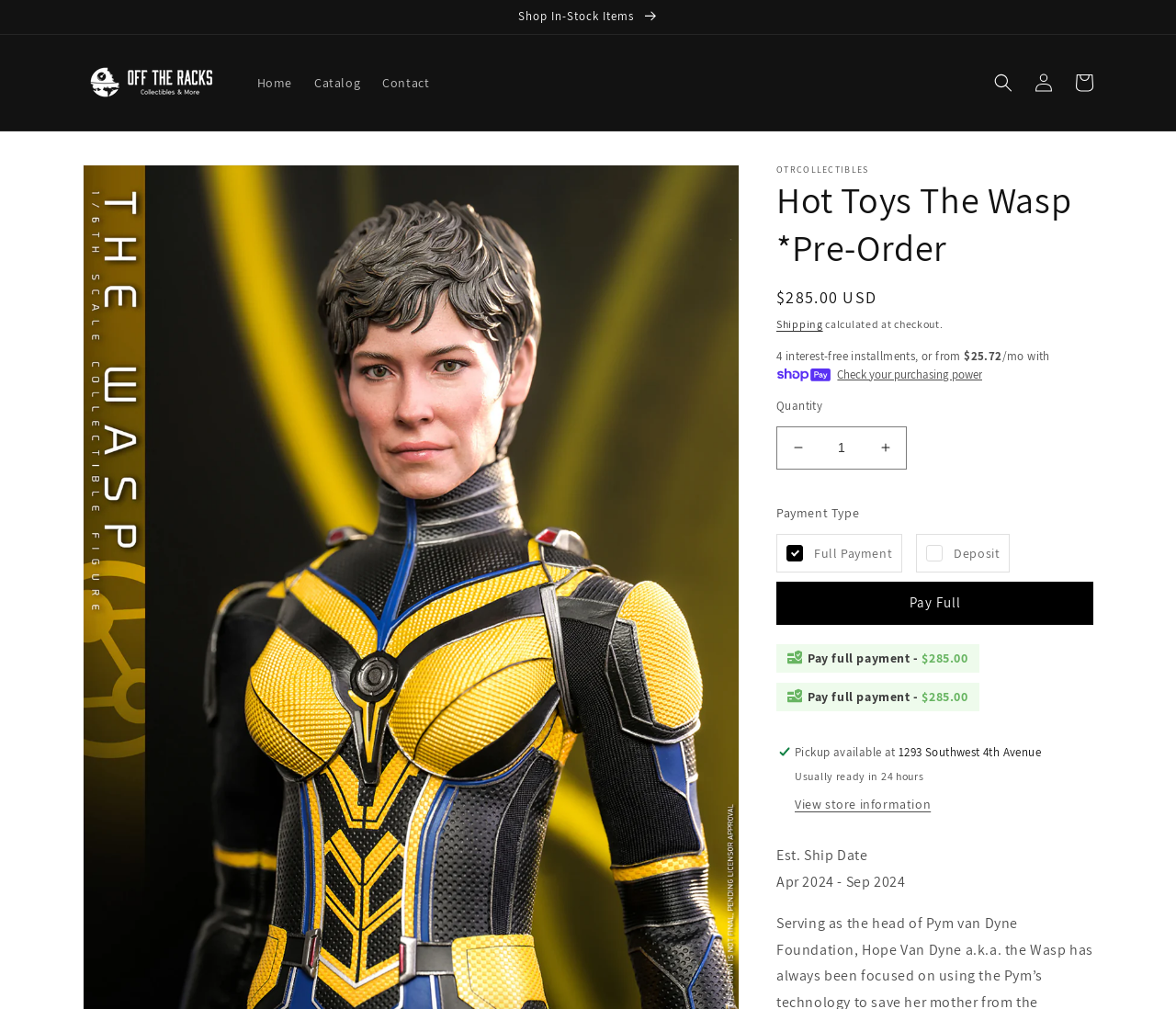What is the payment method displayed?
Kindly answer the question with as much detail as you can.

I found the answer by looking at the image element with the text 'Shop Pay' which is located near the 'Payment Type' label, indicating that it is one of the payment methods available.